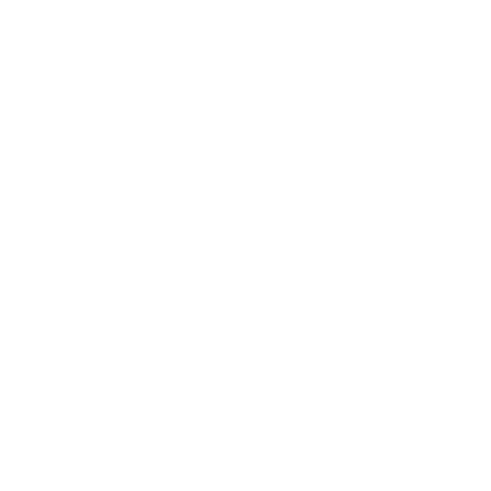Give a detailed account of the visual content in the image.

The image depicts a stylish and practical indoor/outdoor waterproof plastic dog house, designed to provide a safe and comfortable shelter for pets. This contemporary dog house is constructed from durable polypropylene, making it leak-proof and resistant to various weather conditions, ideal for outdoor use. Its spacious interior allows dogs to relax and play freely, while the easy-to-clean design ensures hygienic maintenance. This lightweight yet sturdy structure can be effortlessly moved, catering to your dog's needs throughout all seasons. The product is highlighted as a smart choice for dog owners seeking to enhance their pet's living conditions, combining functionality with modern aesthetics.